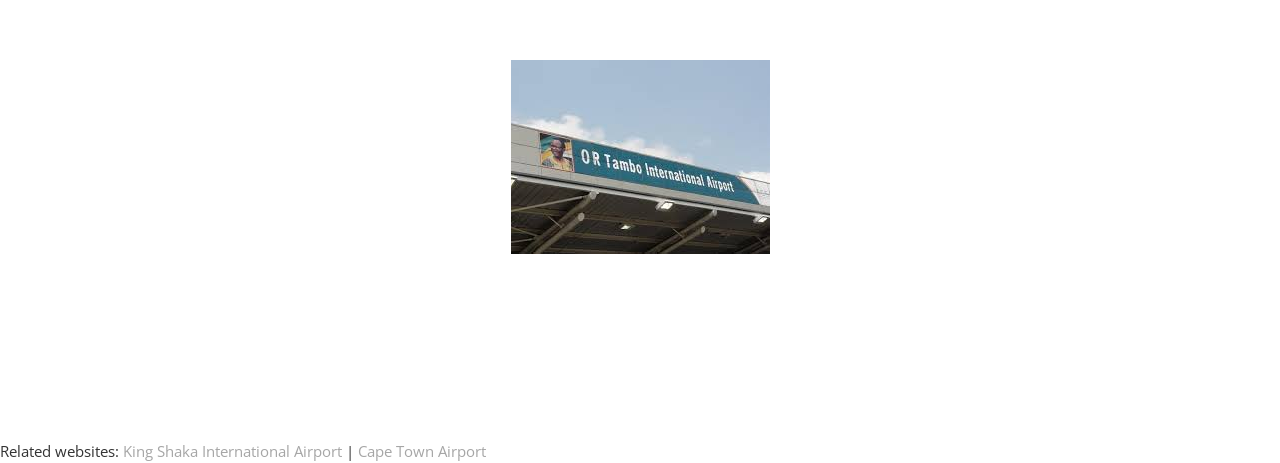Using the provided element description "Locations", determine the bounding box coordinates of the UI element.

None